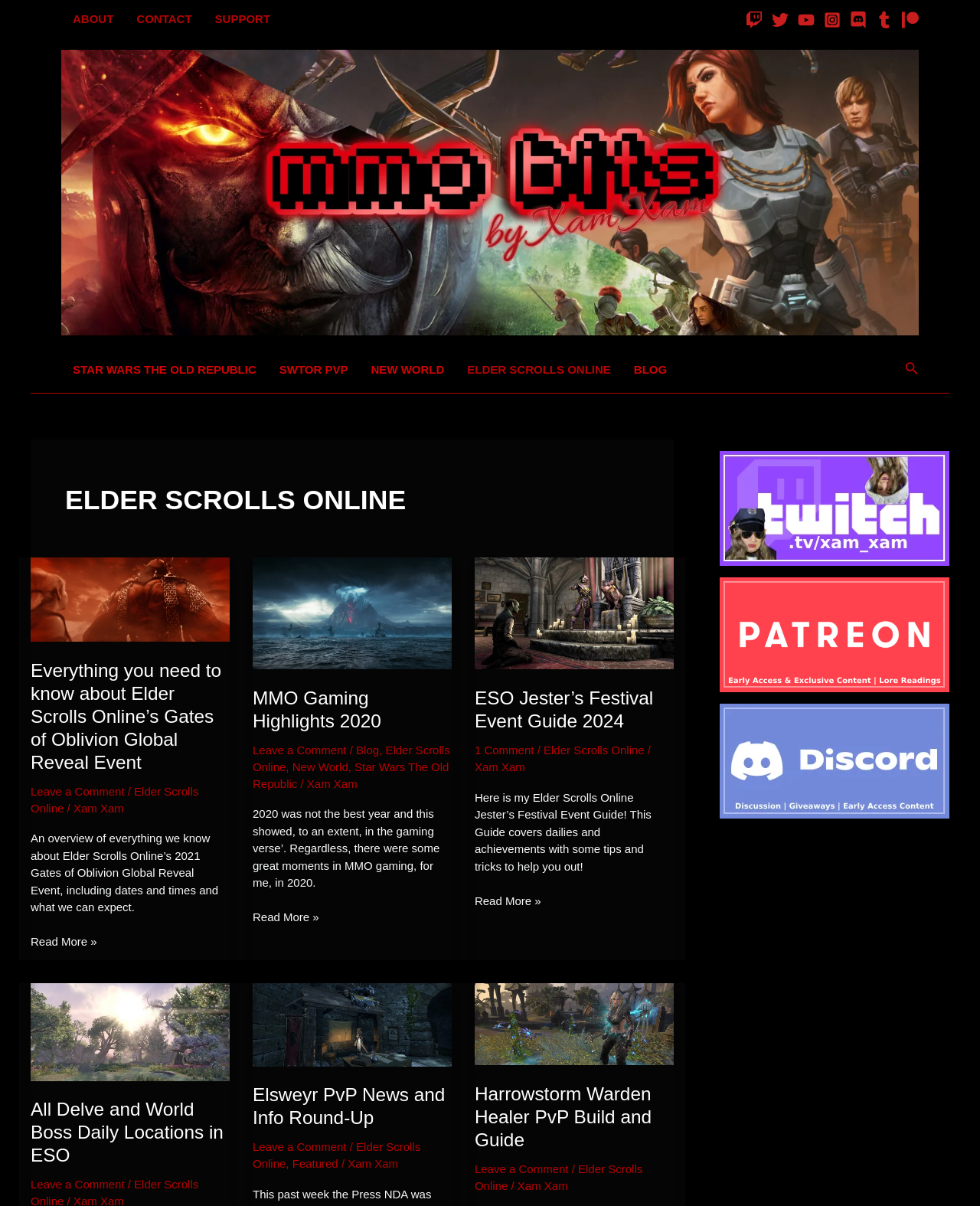Using the details from the image, please elaborate on the following question: What is the main topic of the first article on the webpage?

The main topic of the first article on the webpage can be found by reading the heading of the article, which is 'Everything you need to know about Elder Scrolls Online’s Gates of Oblivion Global Reveal Event'. This indicates that the article is about the Gates of Oblivion Global Reveal Event in Elder Scrolls Online.